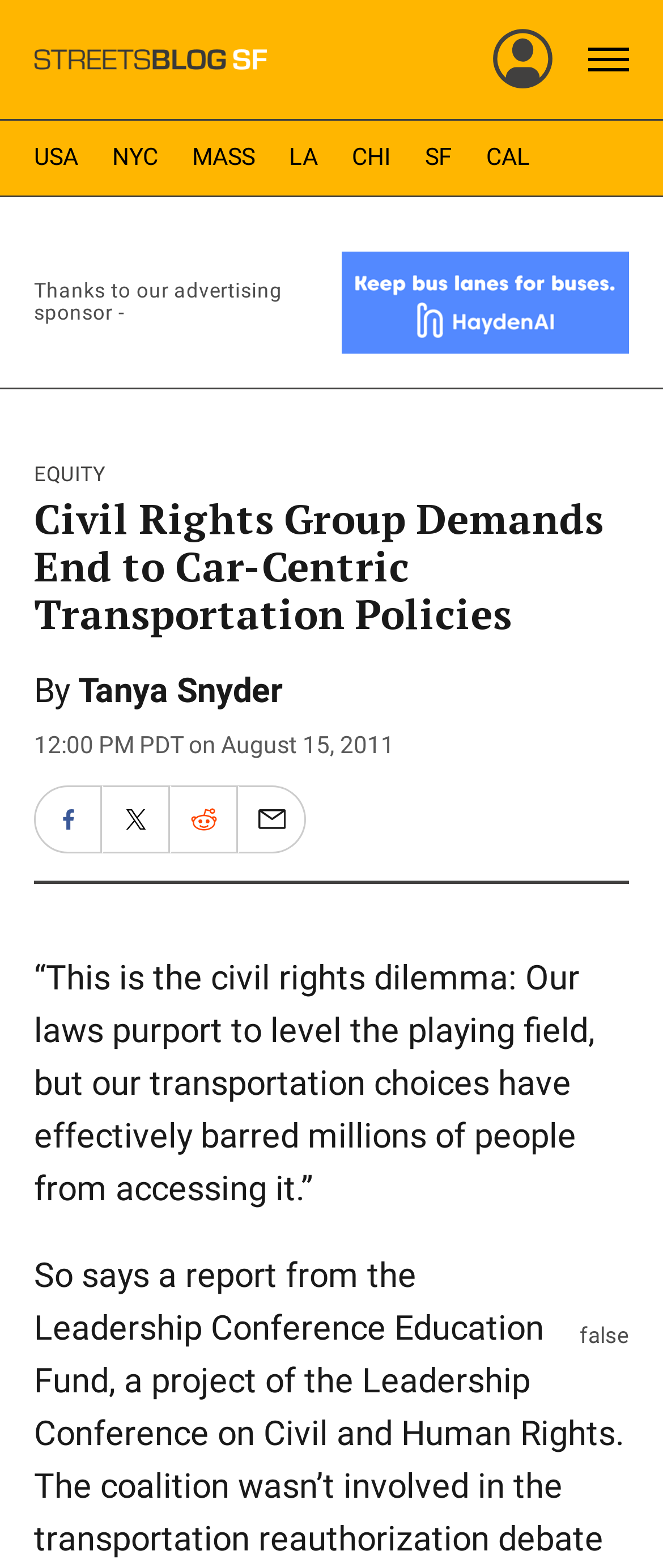Respond with a single word or phrase:
What social media platforms are available for sharing?

Facebook, X, Reddit, Email